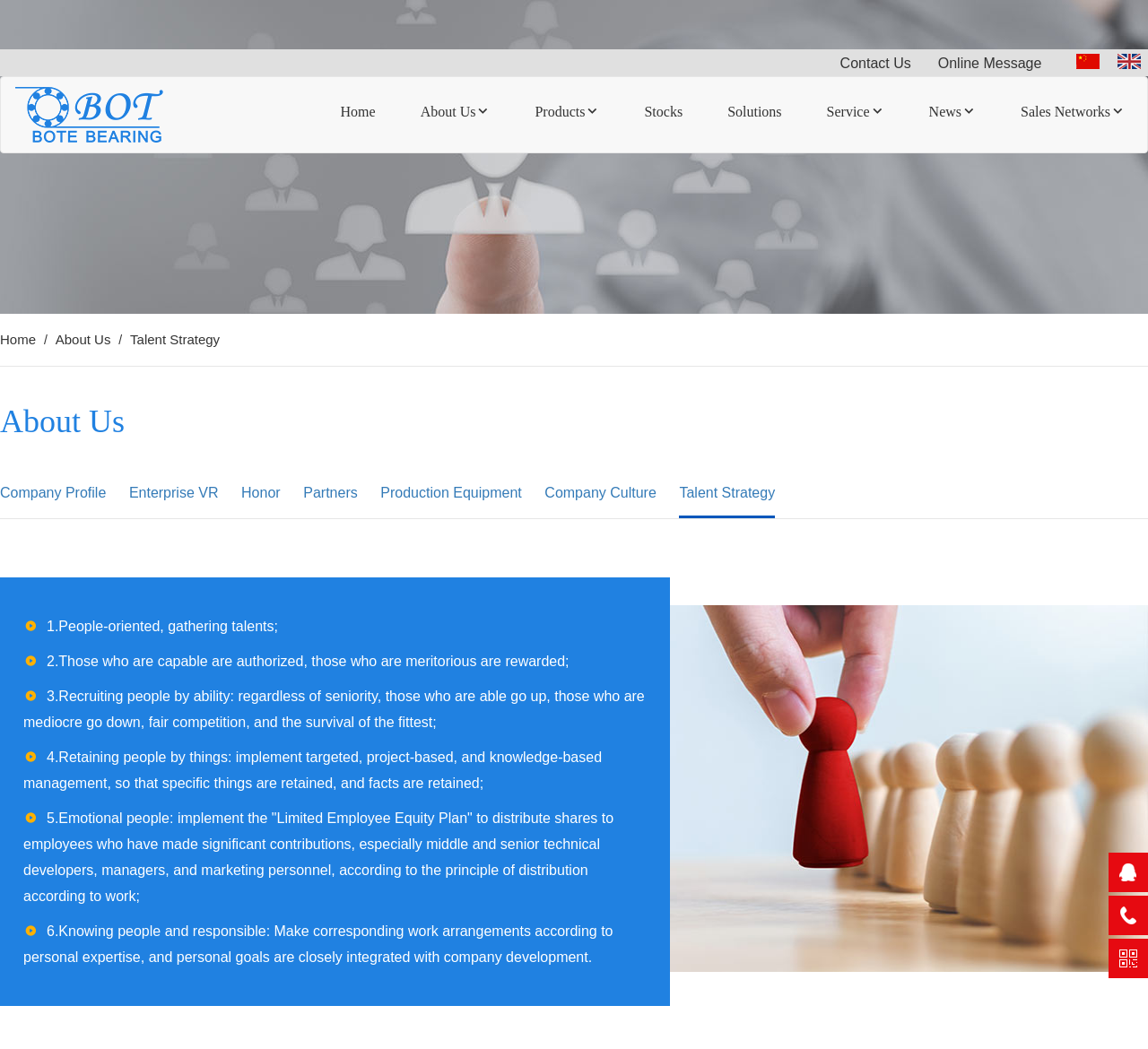Identify the bounding box coordinates for the element you need to click to achieve the following task: "View Company Profile". The coordinates must be four float values ranging from 0 to 1, formatted as [left, top, right, bottom].

[0.0, 0.462, 0.092, 0.477]